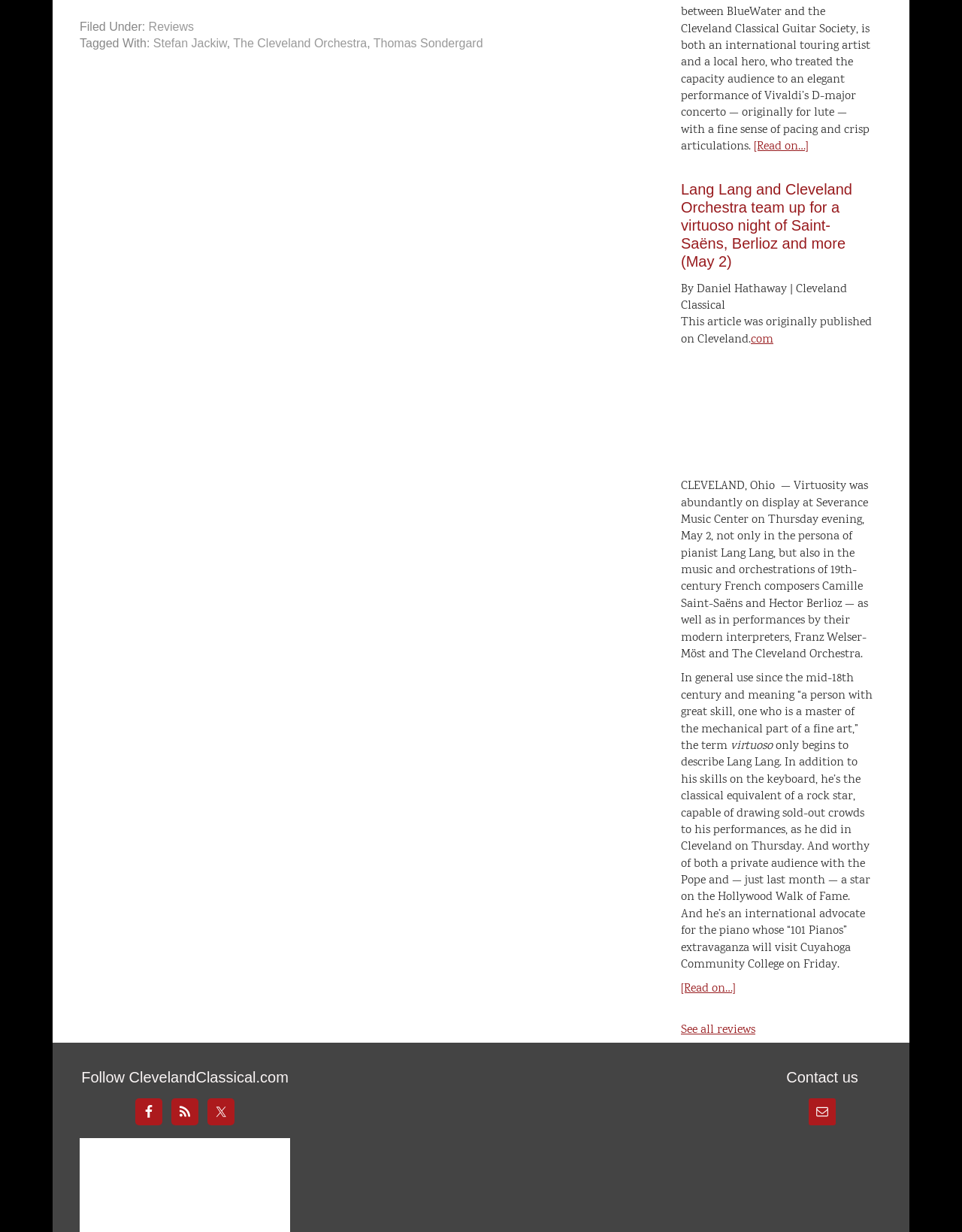Can you show the bounding box coordinates of the region to click on to complete the task described in the instruction: "Read the article about Lang Lang and Cleveland Orchestra"?

[0.708, 0.146, 0.907, 0.81]